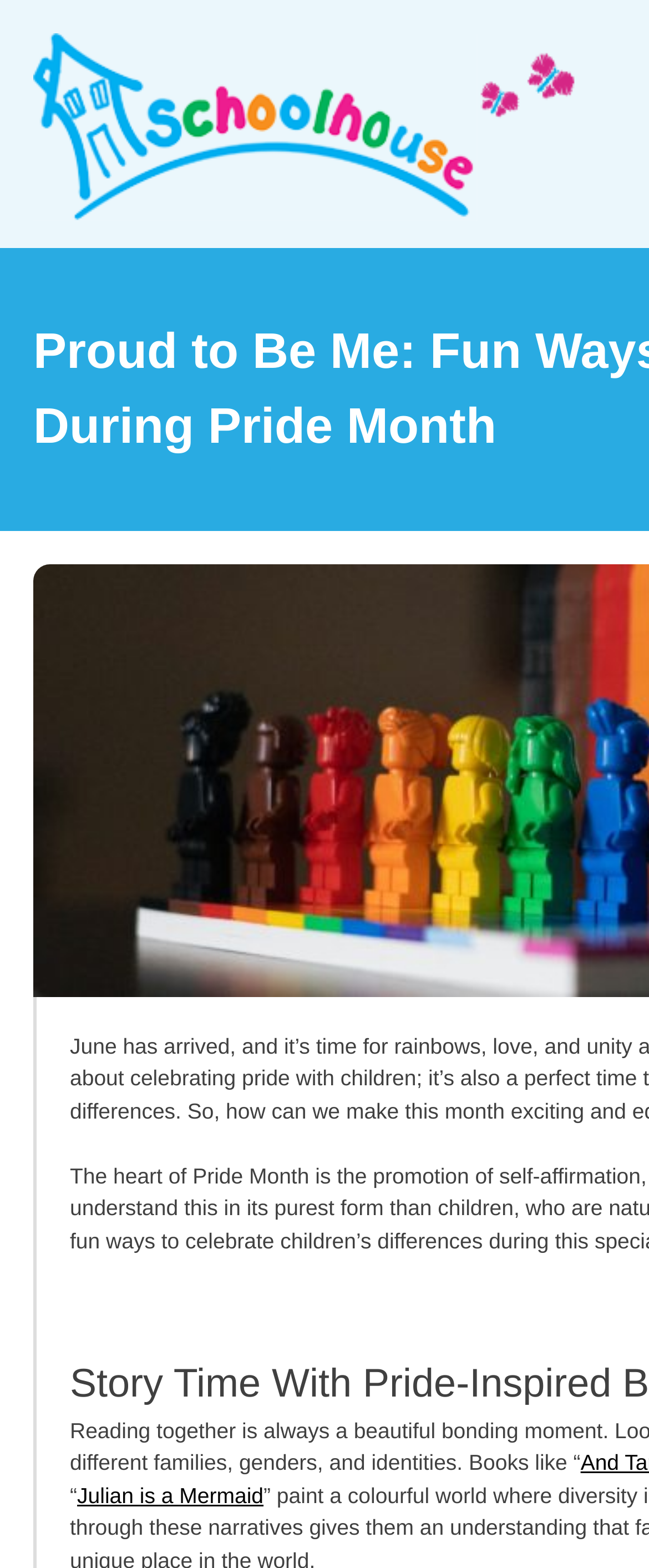Please determine the heading text of this webpage.

Proud to Be Me: Fun Ways to Celebrate Children’s Differences During Pride Month